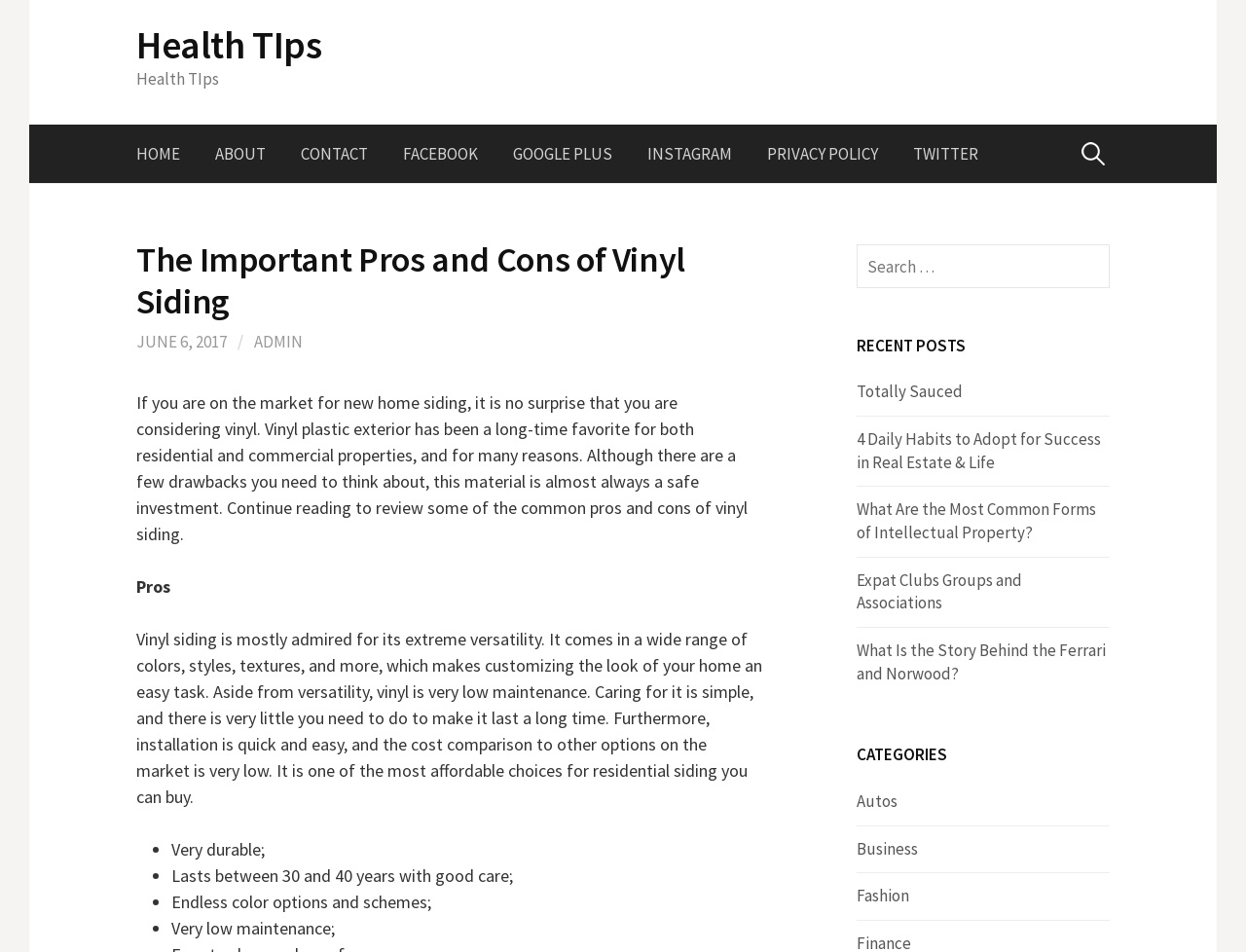Determine the bounding box for the described HTML element: "Expat Clubs Groups and Associations". Ensure the coordinates are four float numbers between 0 and 1 in the format [left, top, right, bottom].

[0.688, 0.598, 0.82, 0.644]